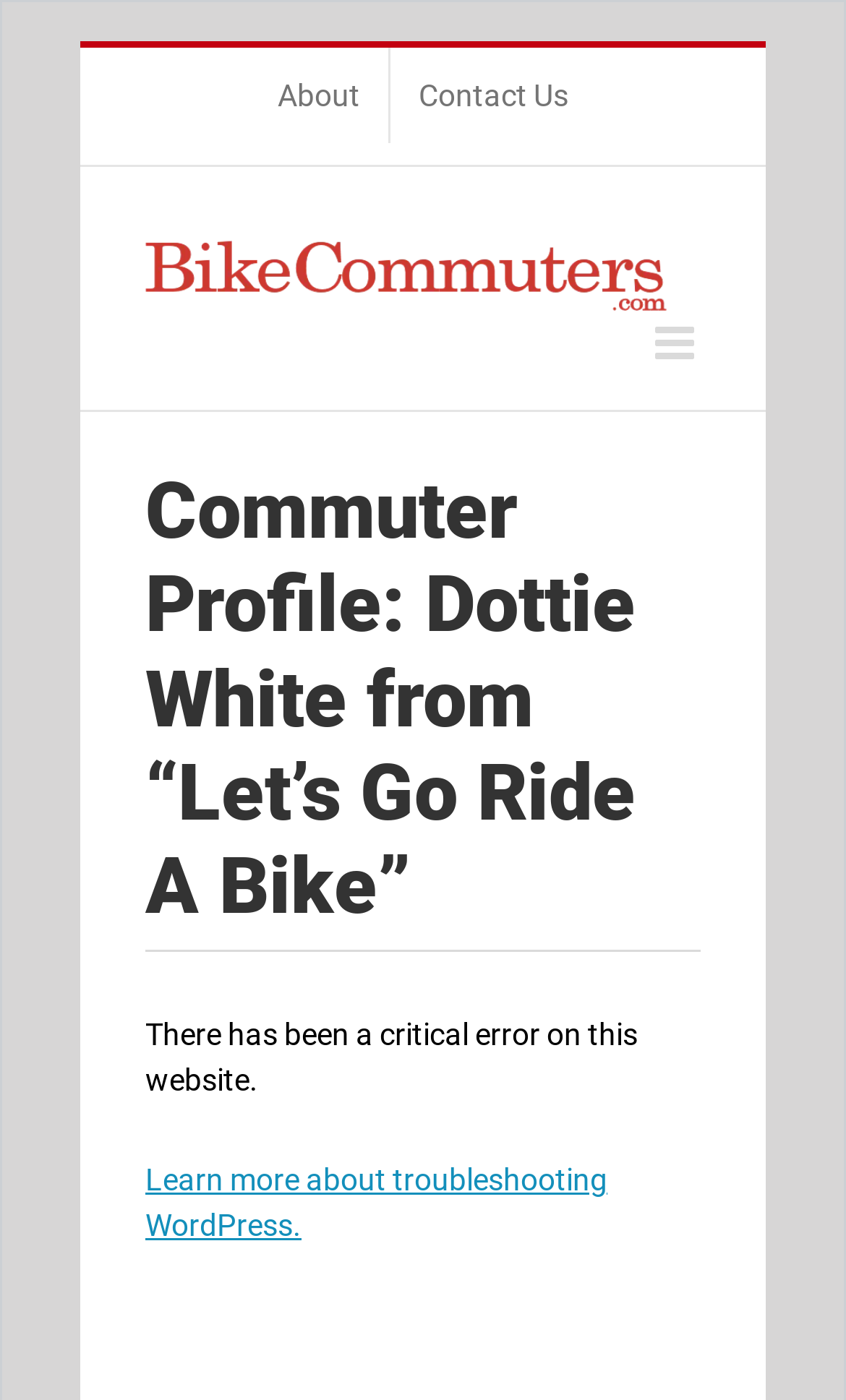Generate a comprehensive description of the contents of the webpage.

The webpage is a commuter profile featuring Dottie White, one of the authors of the blog "Let's Go Ride a Bike". At the top left corner, there is a "Skip to content" link. Next to it, a secondary menu navigation bar spans across the top of the page, containing links to "About" and "Contact Us". 

On the top right corner, the Bike Commuters logo is displayed, which is also a link. Below the logo, a "Toggle mobile menu" link is situated. 

The main content of the page is an article that takes up most of the page's width. The article's title, "Commuter Profile: Dottie White from “Let’s Go Ride A Bike”", is displayed prominently at the top of the article section. 

However, there is an error message in the middle of the article section, stating "There has been a critical error on this website." Below the error message, a link to "Learn more about troubleshooting WordPress" is provided.